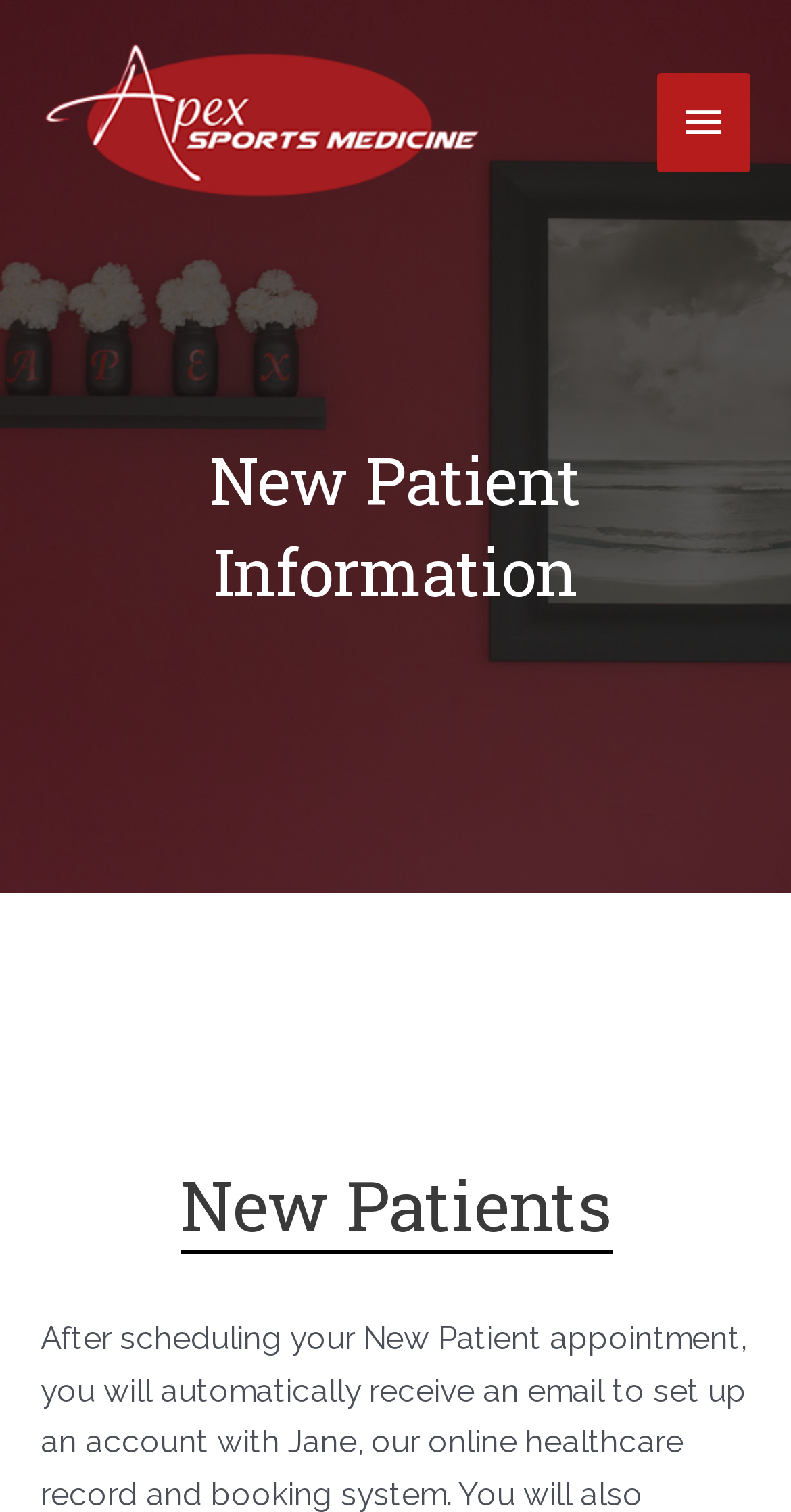Given the element description Amplifier 33 (Chinese version only), predict the bounding box coordinates for the UI element in the webpage screenshot. The format should be (top-left x, top-left y, bottom-right x, bottom-right y), and the values should be between 0 and 1.

None